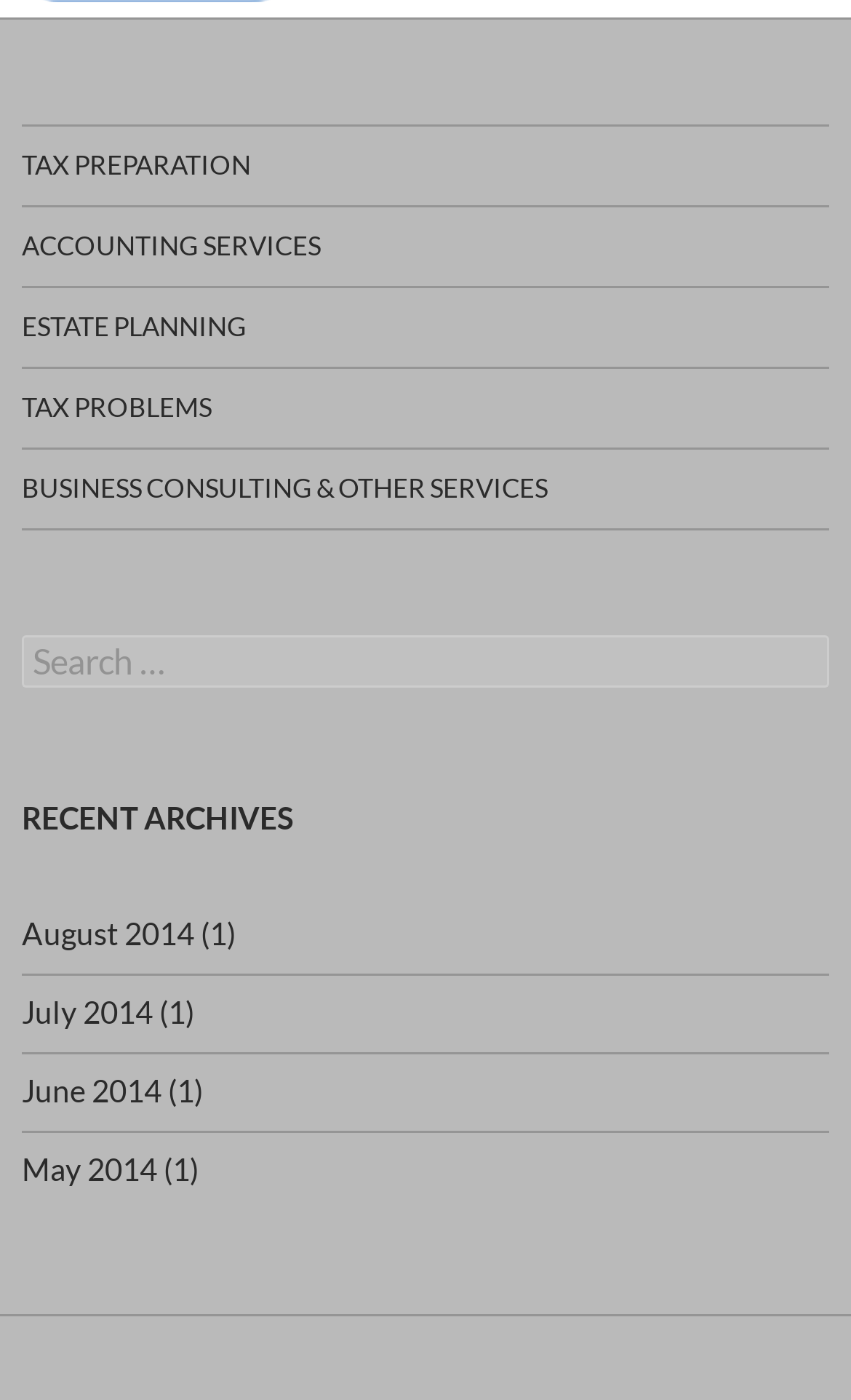Respond to the question with just a single word or phrase: 
What is the main category of the website's content?

Financial services